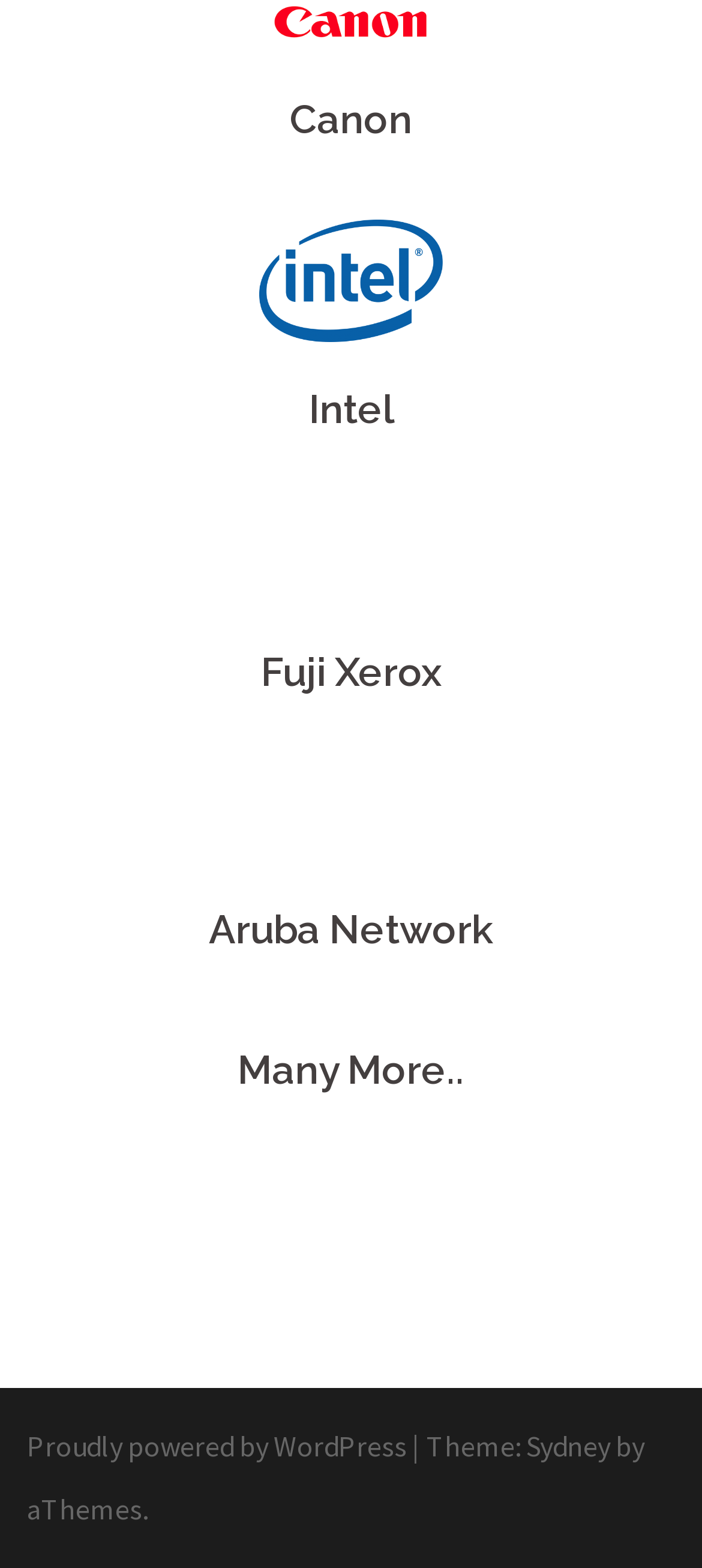What is the theme of the website?
Please answer the question as detailed as possible based on the image.

By analyzing the webpage, I can find the theme information at the bottom of the page. The theme is 'Sydney' which is a link element.